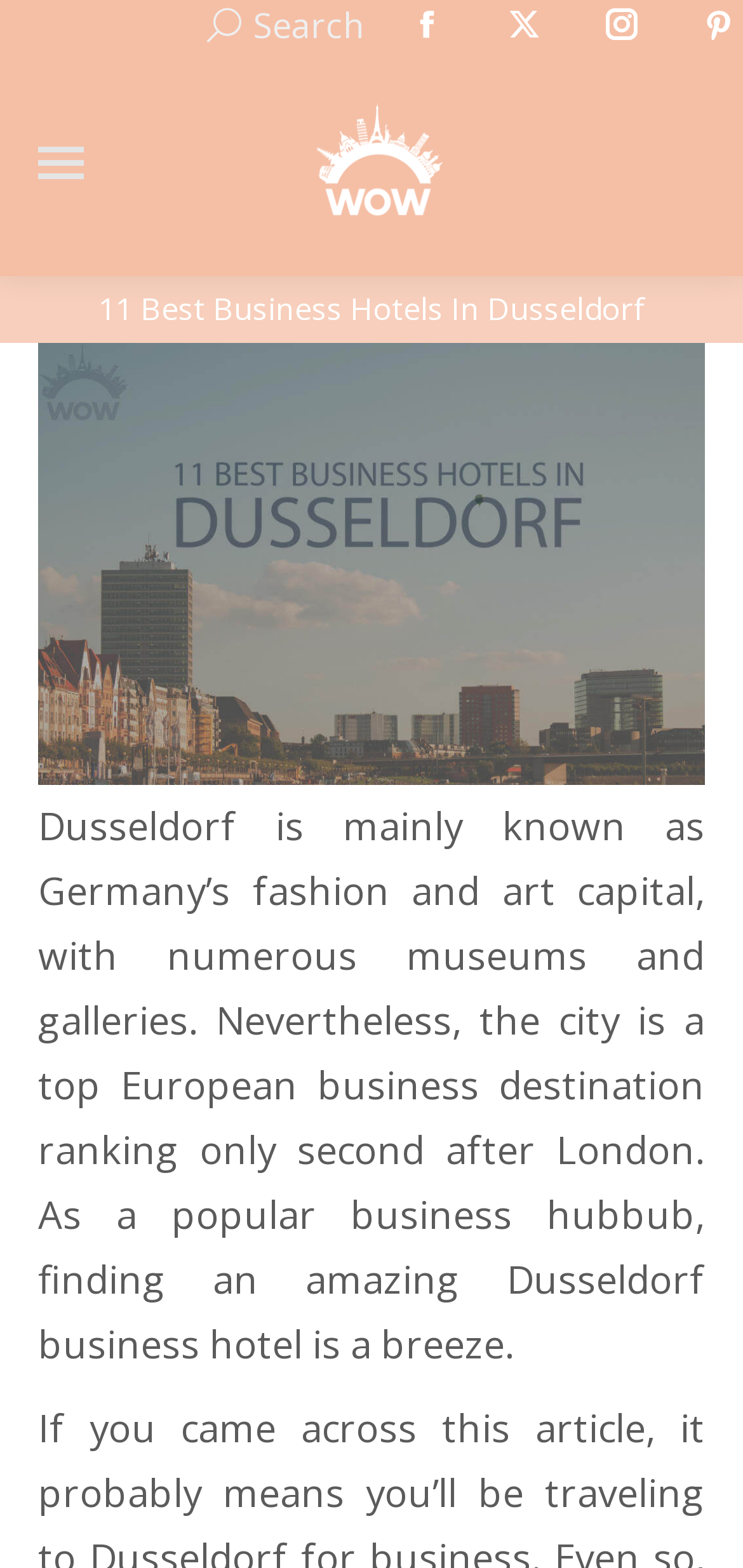What is the function of the 'Go to Top' link?
Carefully analyze the image and provide a detailed answer to the question.

The function of the 'Go to Top' link can be inferred from its position at the bottom of the page and its text content, which suggests that it allows the user to quickly navigate to the top of the page.